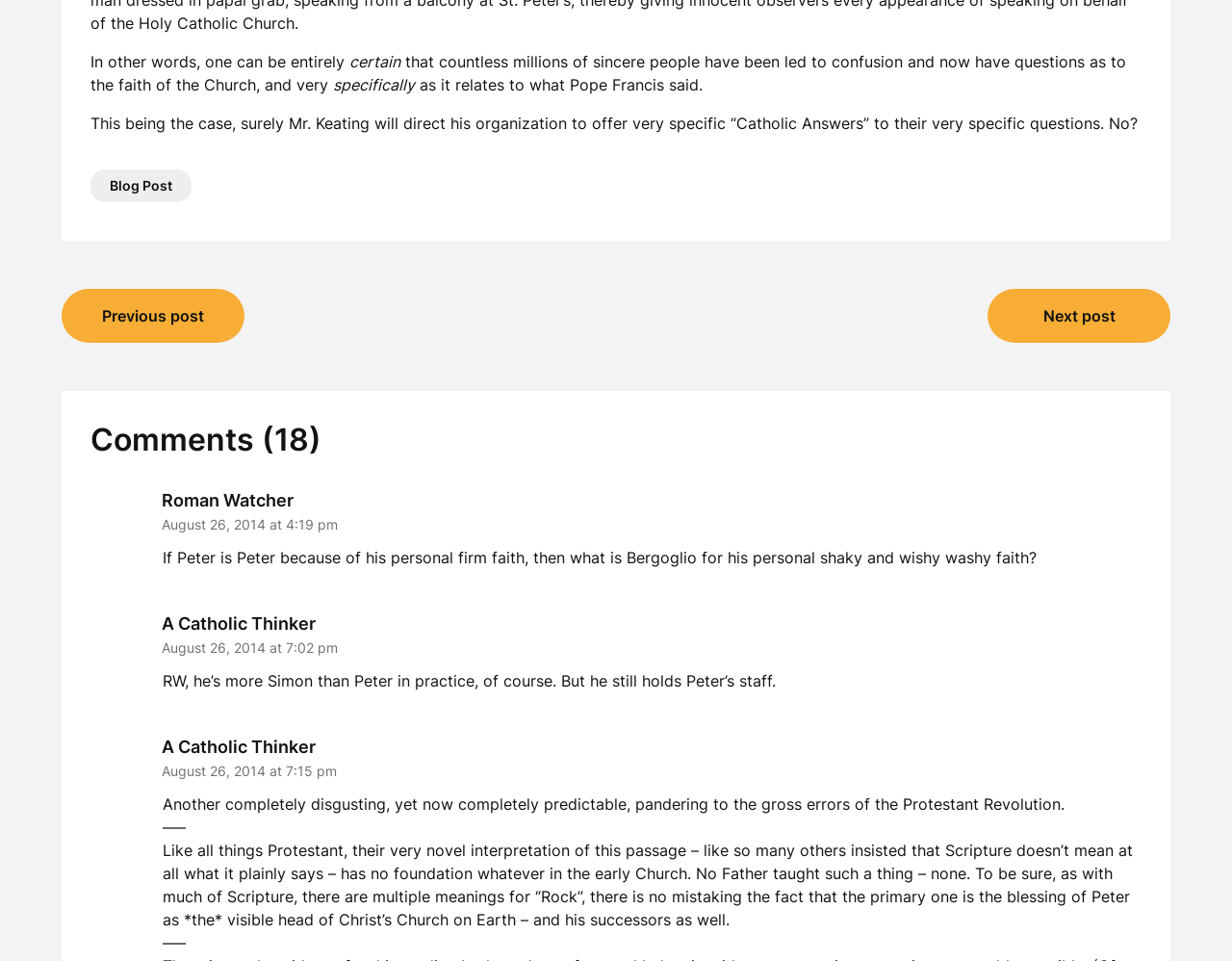Determine the bounding box for the UI element described here: "Best practiceMedlemsside".

None